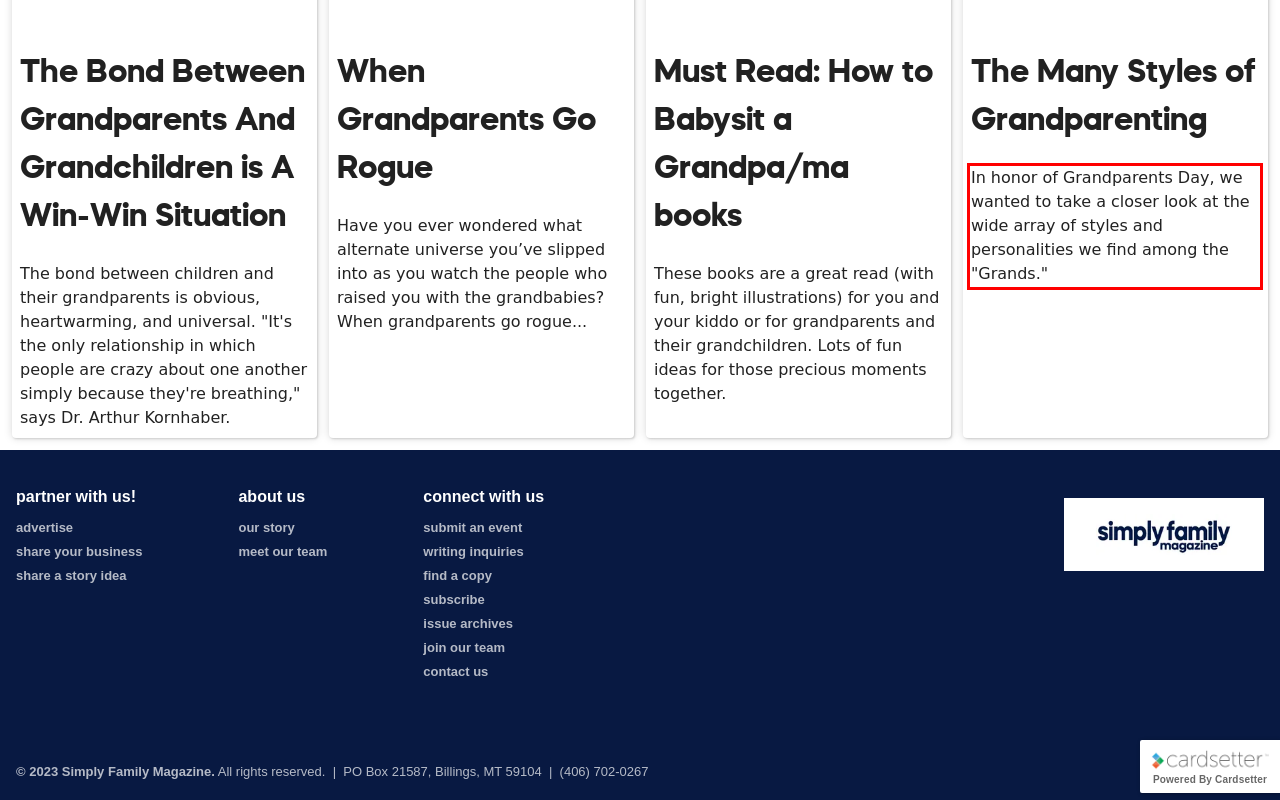Please extract the text content within the red bounding box on the webpage screenshot using OCR.

In honor of Grandparents Day, we wanted to take a closer look at the wide array of styles and personalities we find among the "Grands."